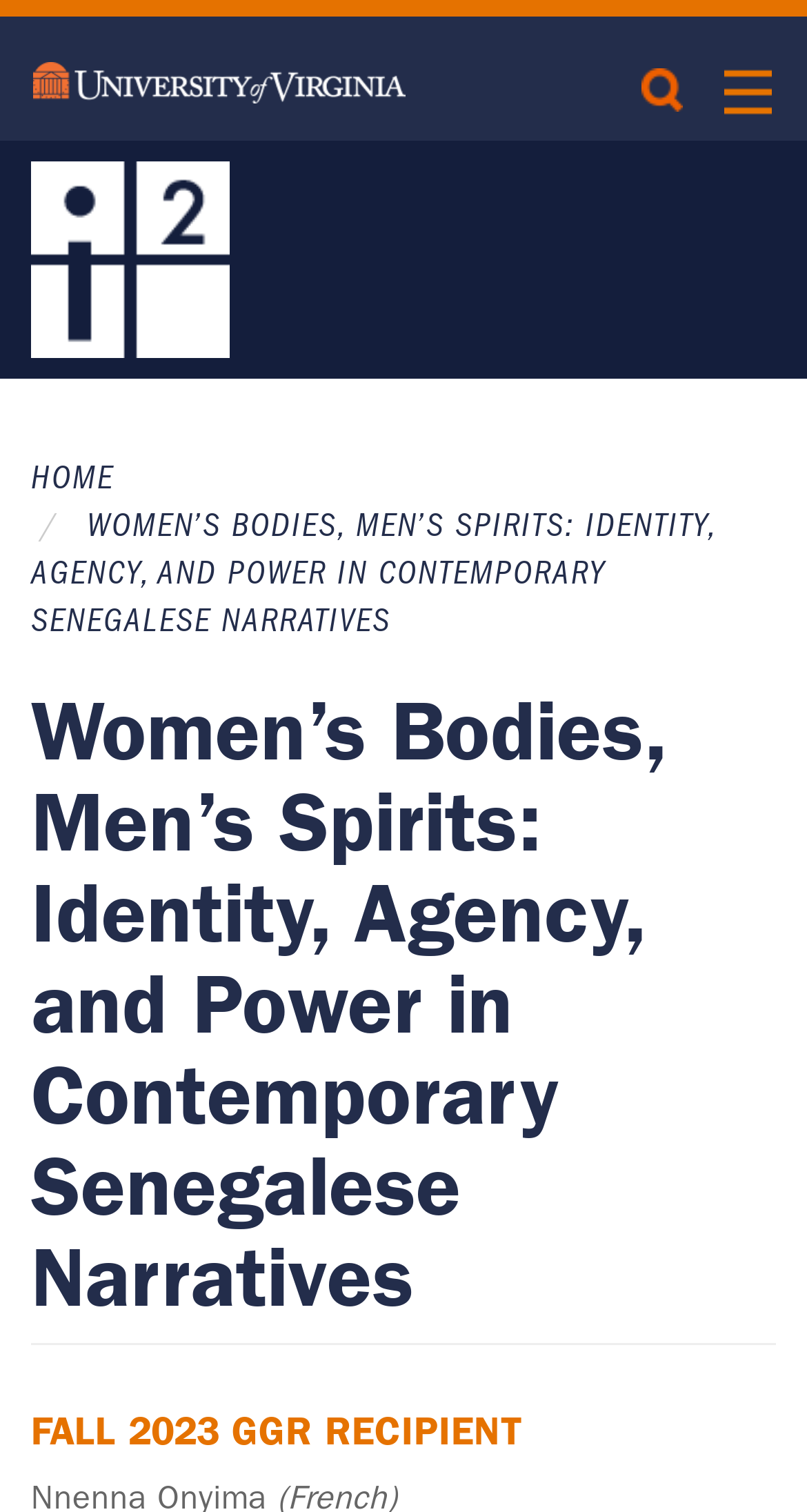Identify the bounding box for the given UI element using the description provided. Coordinates should be in the format (top-left x, top-left y, bottom-right x, bottom-right y) and must be between 0 and 1. Here is the description: Search This Site

[0.731, 0.045, 0.897, 0.079]